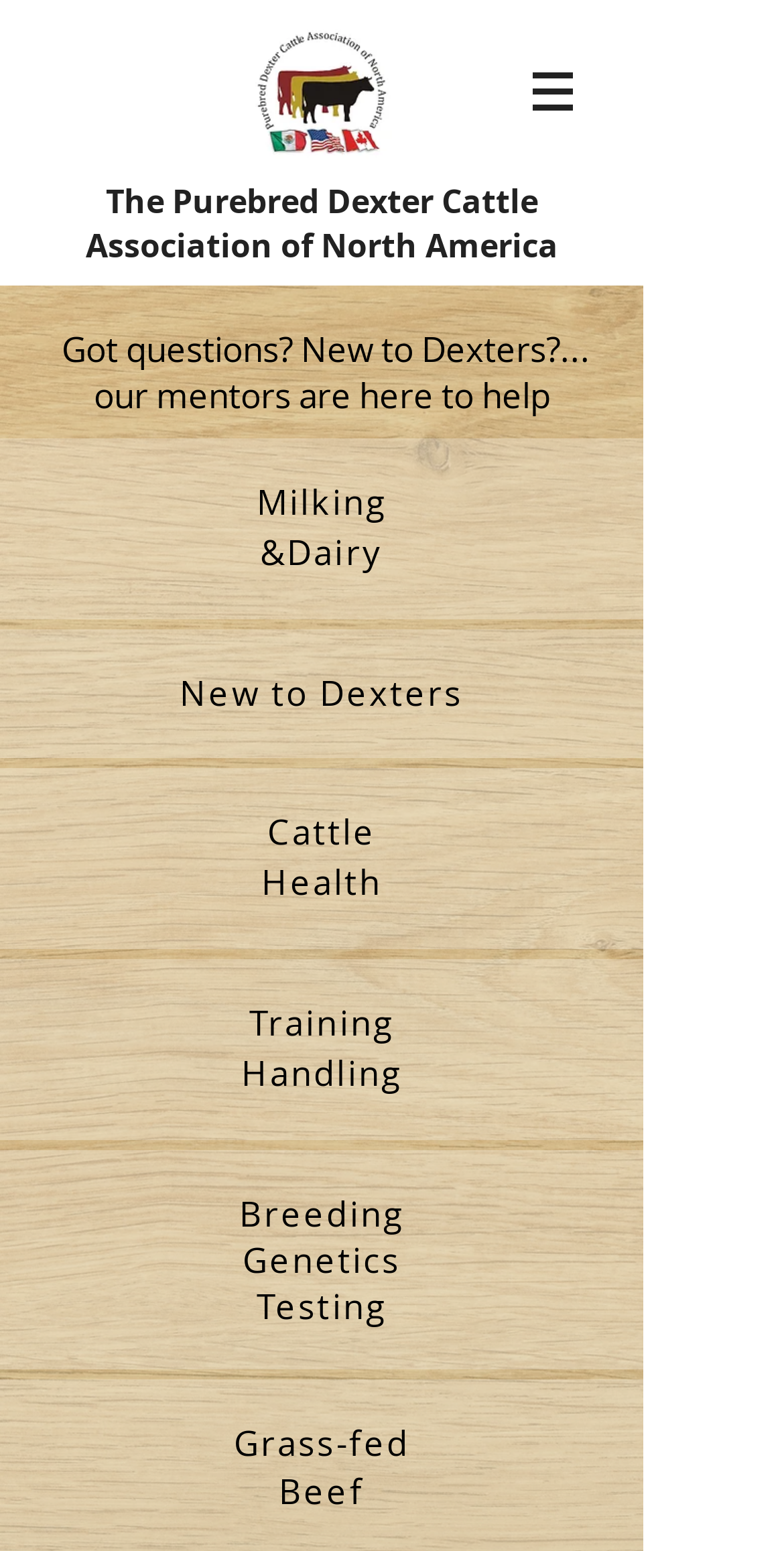Based on the image, please respond to the question with as much detail as possible:
Is there a logo on the webpage?

I found the answer by looking at the link element with the text 'PDCAlogo small.jpg' which is located at the top of the webpage. This suggests that there is a logo image on the webpage.